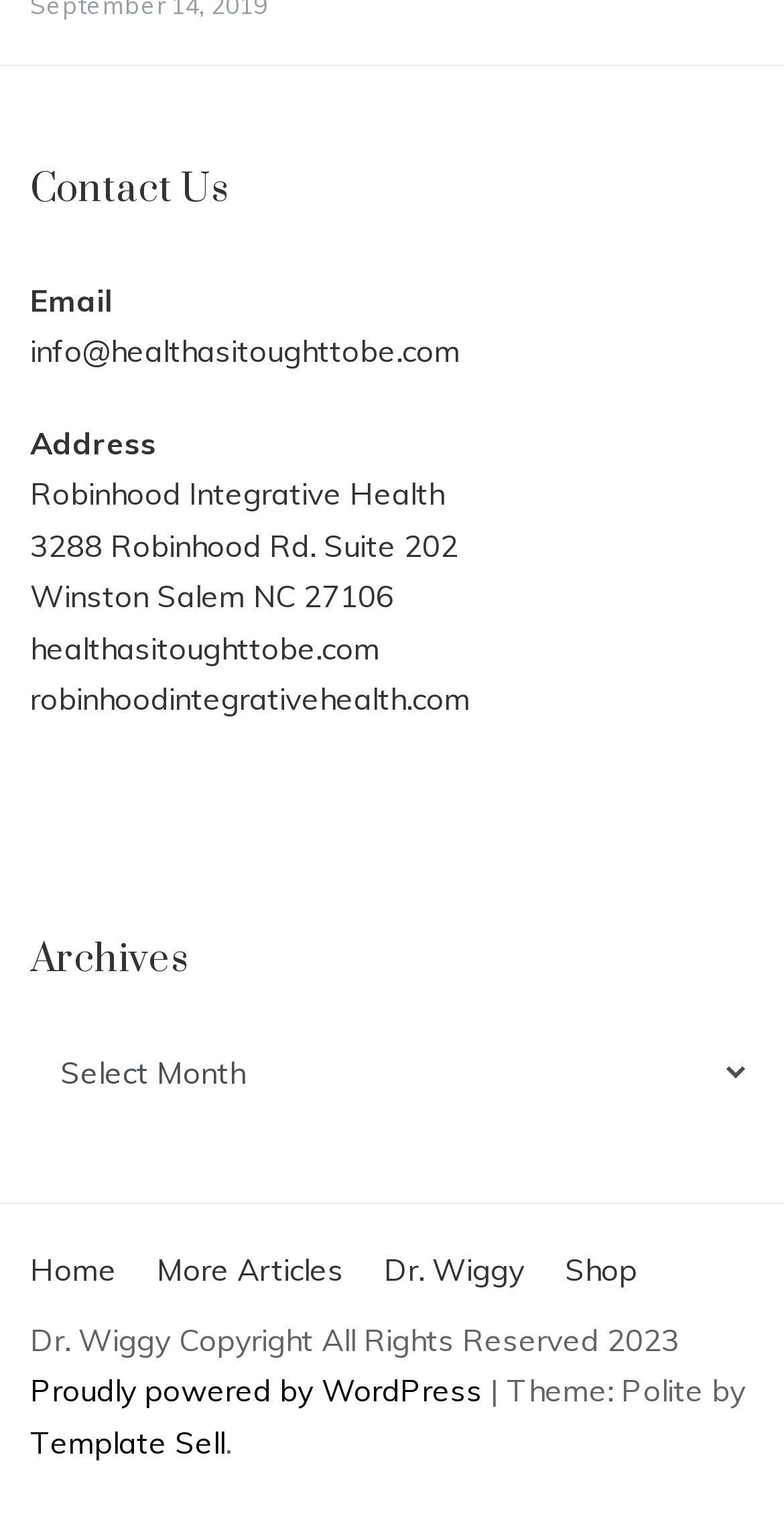Find the bounding box coordinates of the element to click in order to complete the given instruction: "Click on Business Input Data Source."

None